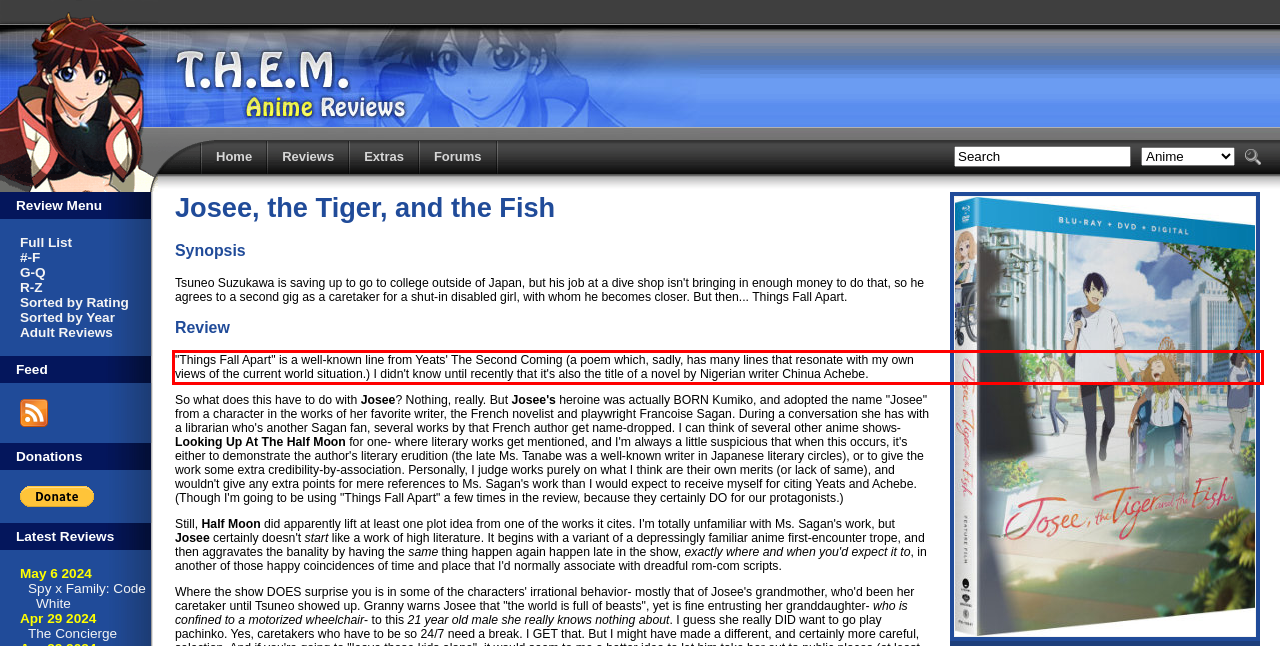You have a screenshot of a webpage with a red bounding box. Identify and extract the text content located inside the red bounding box.

"Things Fall Apart" is a well-known line from Yeats' The Second Coming (a poem which, sadly, has many lines that resonate with my own views of the current world situation.) I didn't know until recently that it's also the title of a novel by Nigerian writer Chinua Achebe.